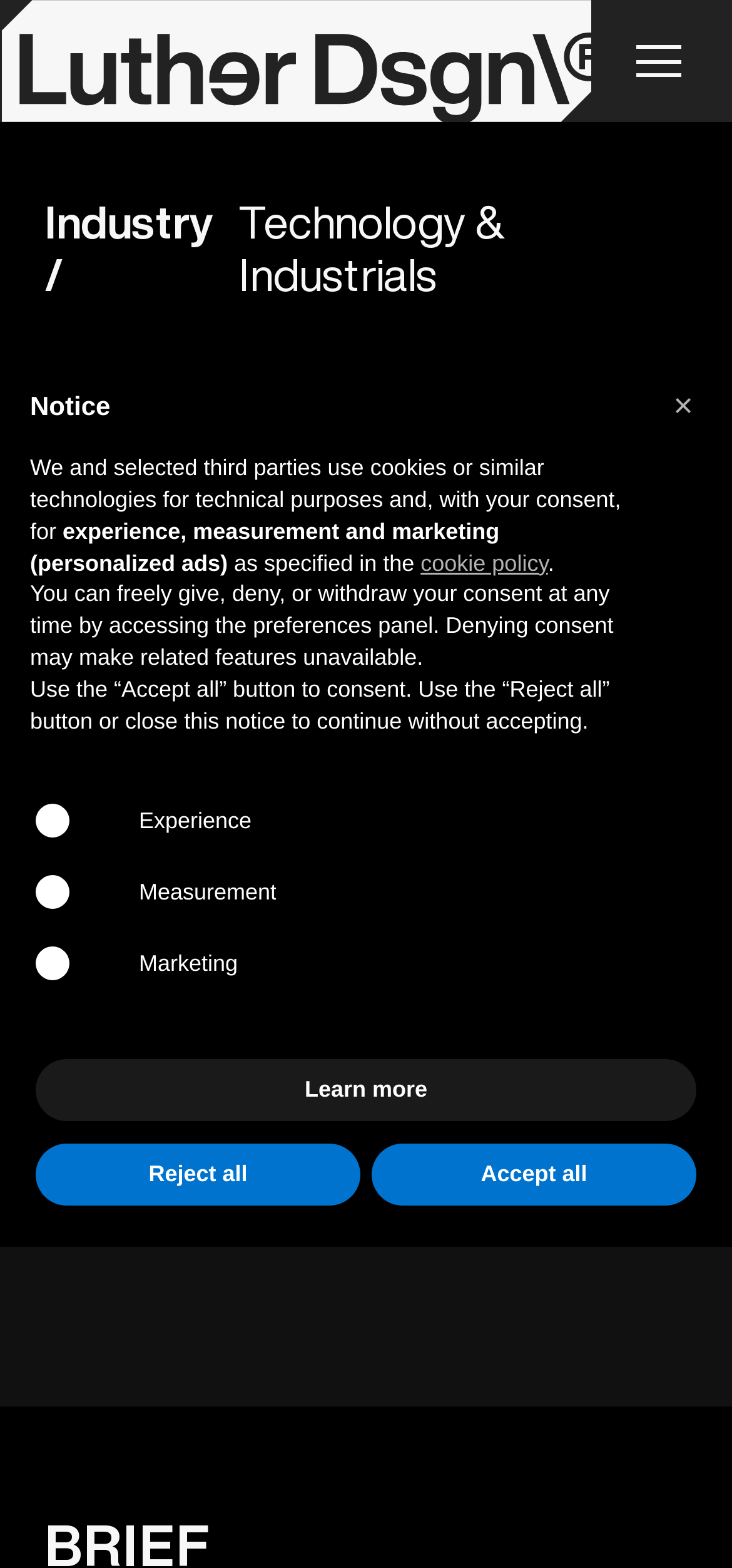Determine the bounding box coordinates for the region that must be clicked to execute the following instruction: "Click the menu link".

[0.836, 0.009, 0.964, 0.069]